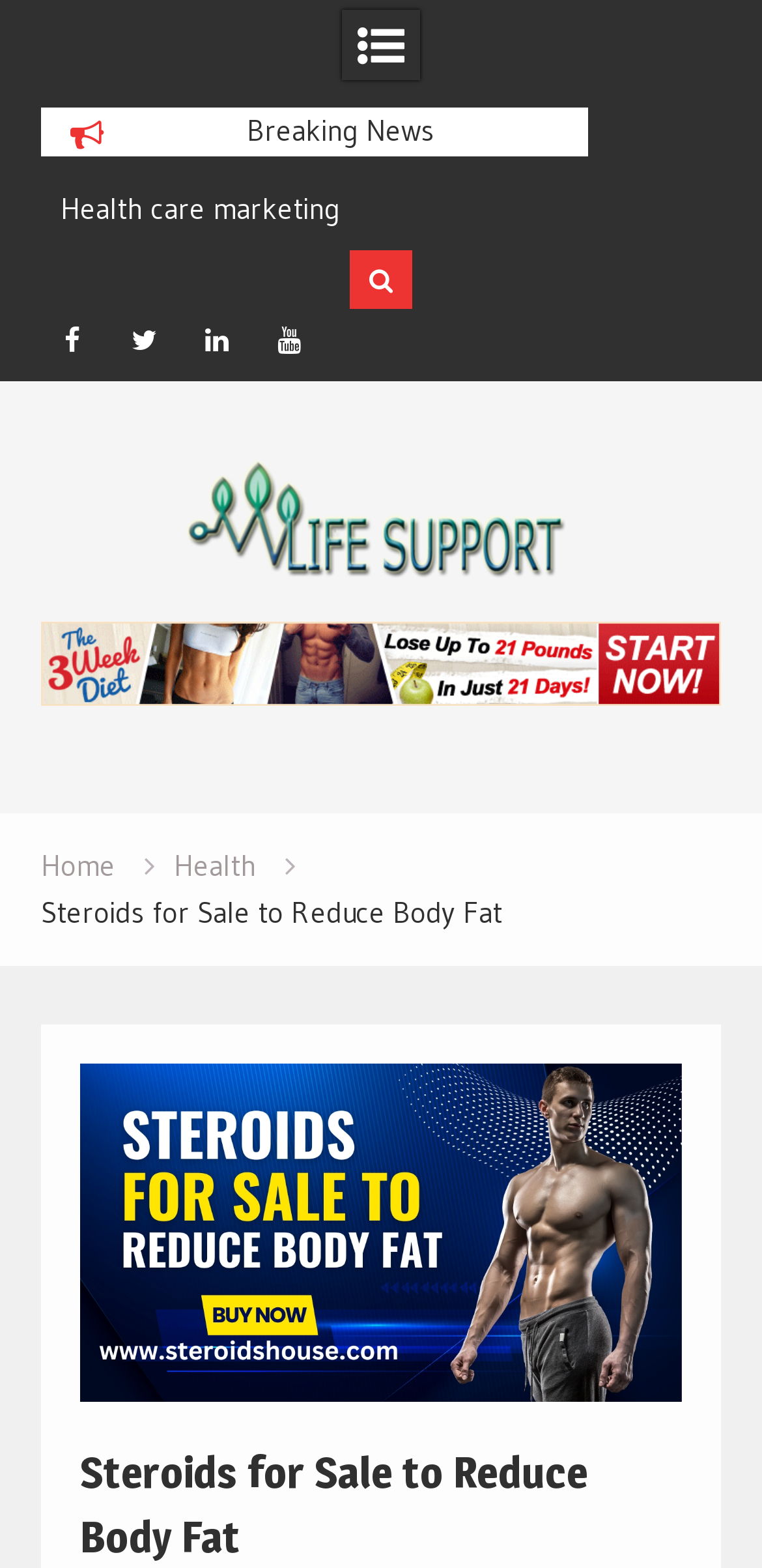What is the category of the current article?
Give a detailed explanation using the information visible in the image.

Based on the breadcrumbs navigation, the current article is categorized under 'Health'.